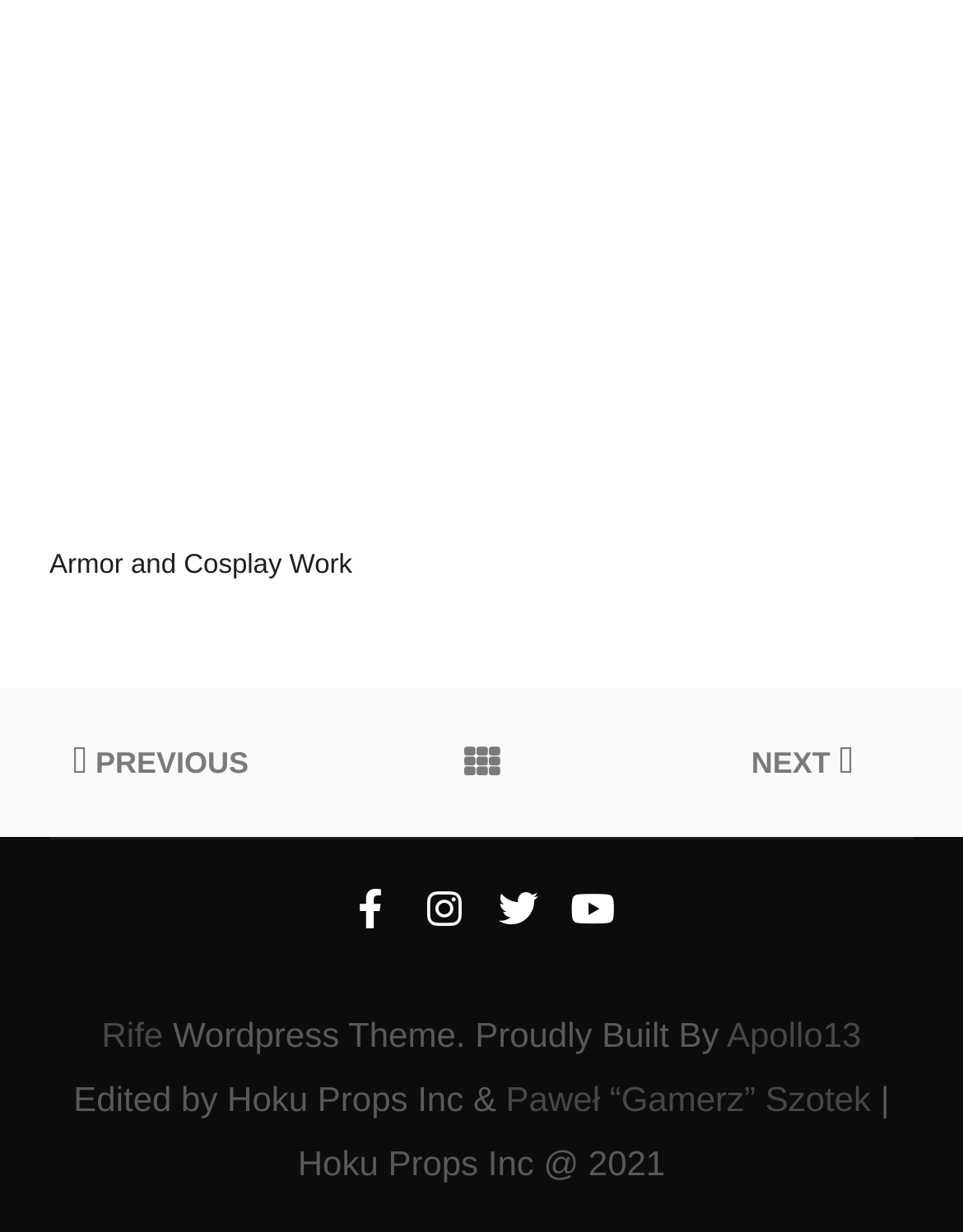Please indicate the bounding box coordinates of the element's region to be clicked to achieve the instruction: "Visit Apollo13". Provide the coordinates as four float numbers between 0 and 1, i.e., [left, top, right, bottom].

[0.755, 0.823, 0.894, 0.855]